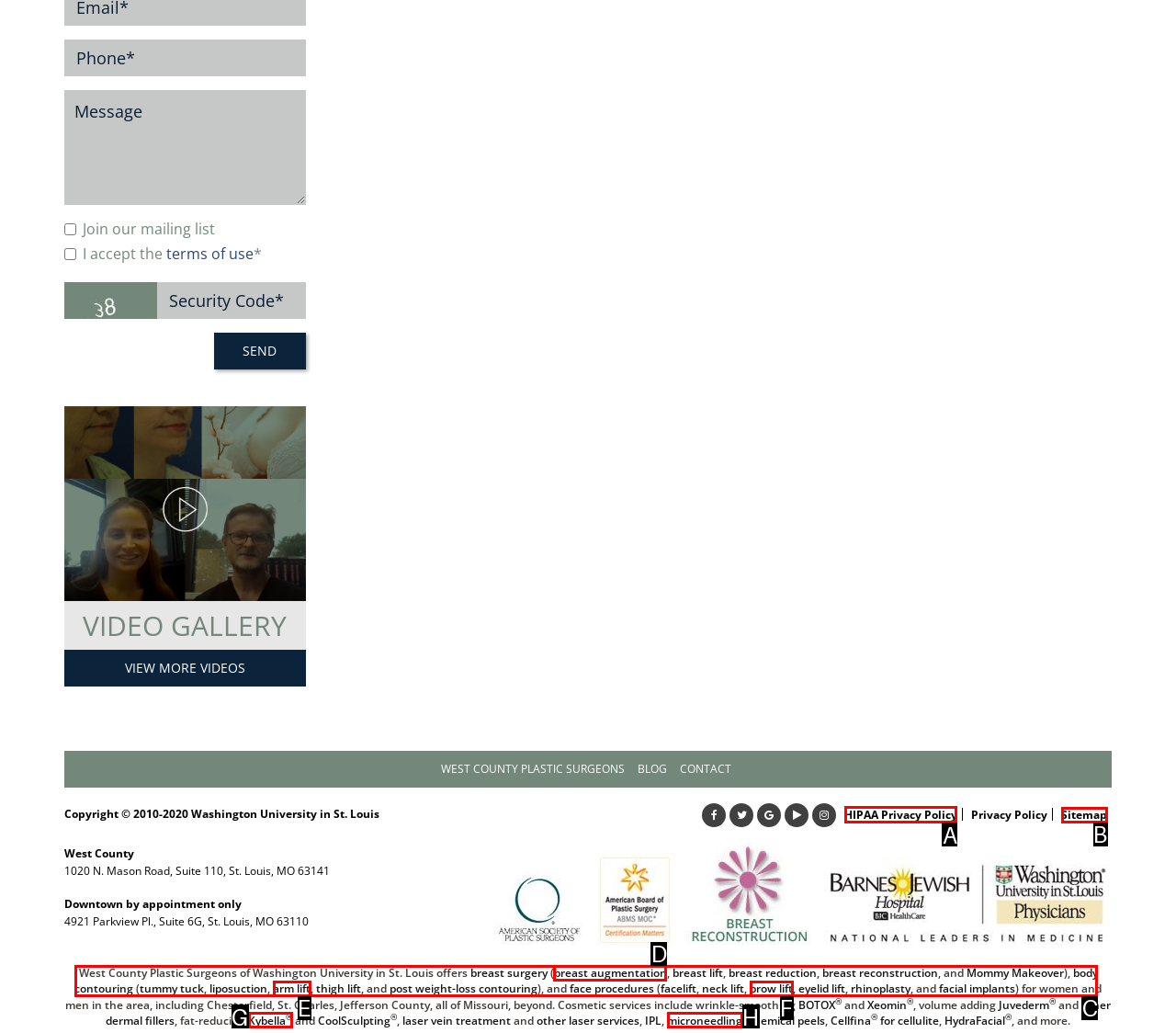Choose the UI element to click on to achieve this task: Read 'HIPAA Privacy Policy'. Reply with the letter representing the selected element.

A